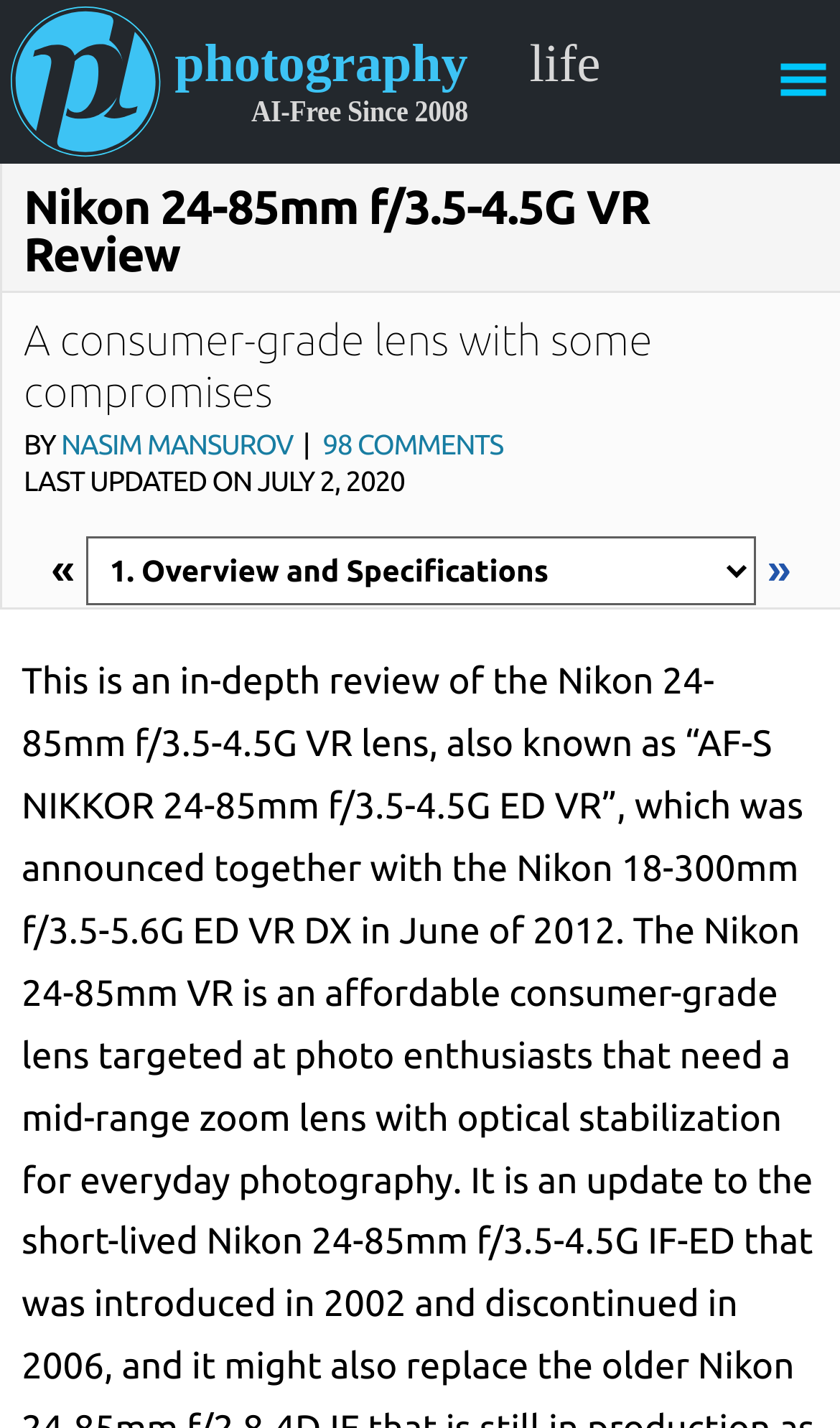Who is the author of the review?
Please answer the question as detailed as possible based on the image.

The author of the review can be found by looking at the text next to the 'BY' label, which is 'NASIM MANSUROV'. This text is located below the main heading of the webpage and indicates the author of the review.